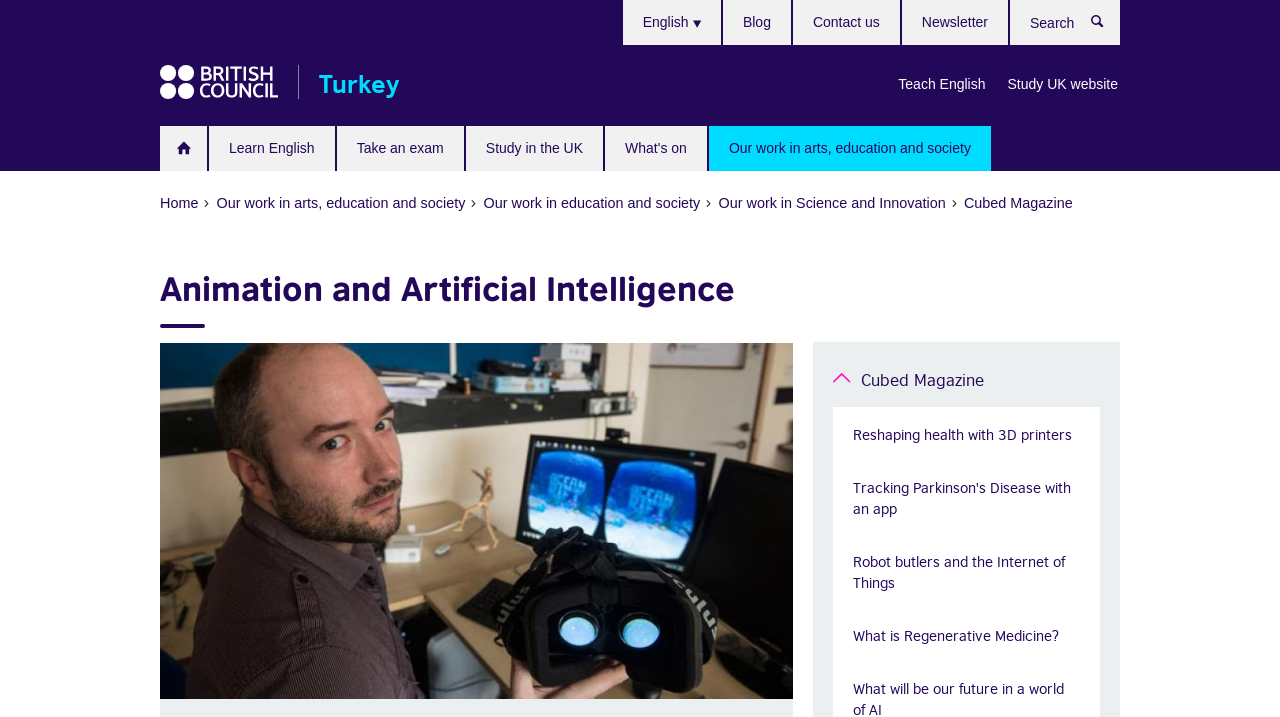Answer the question below using just one word or a short phrase: 
What is the topic of the article section?

Animation and Artificial Intelligence